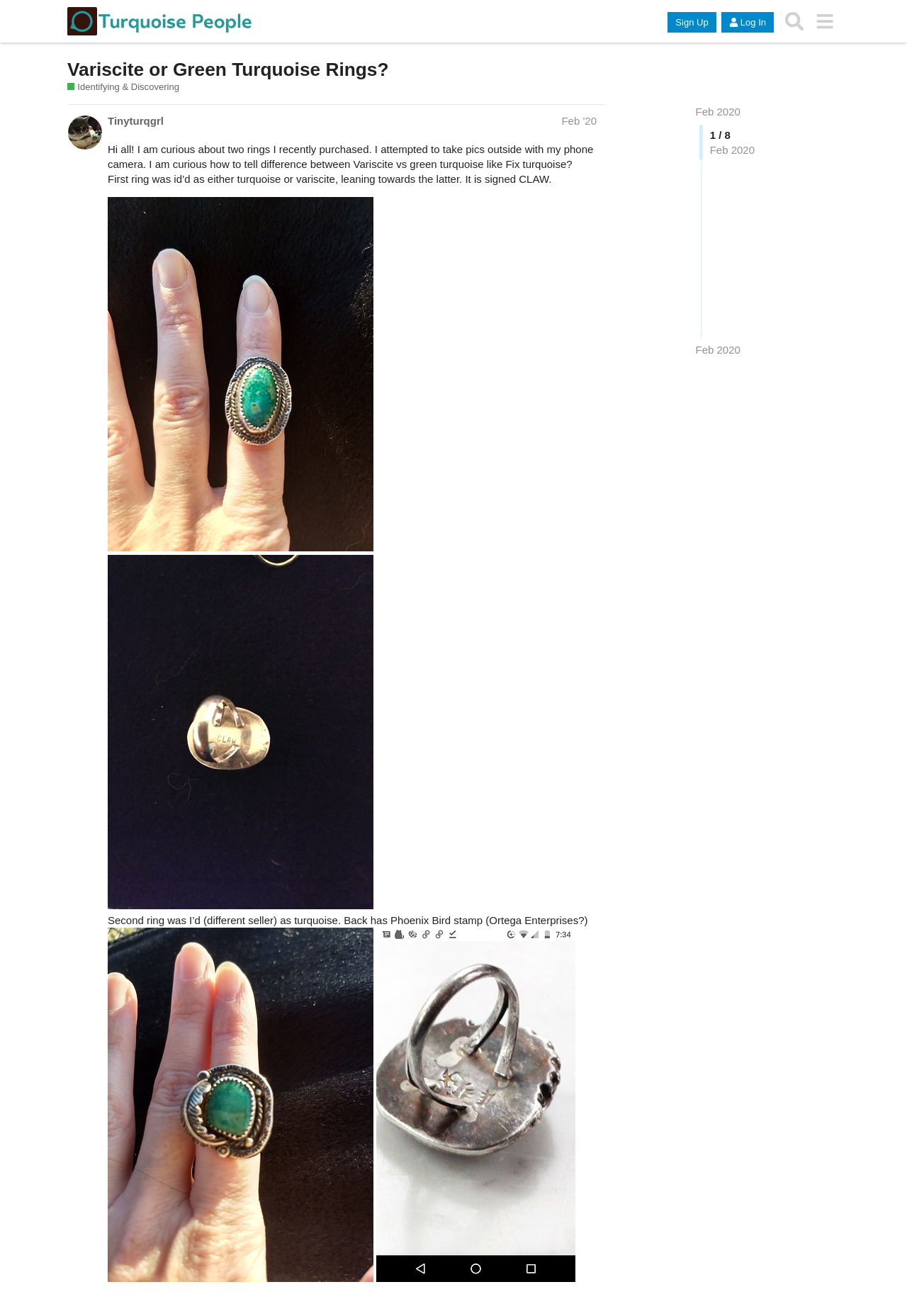Locate the bounding box coordinates of the area you need to click to fulfill this instruction: 'Click the 'Sign Up' button'. The coordinates must be in the form of four float numbers ranging from 0 to 1: [left, top, right, bottom].

[0.736, 0.009, 0.79, 0.025]